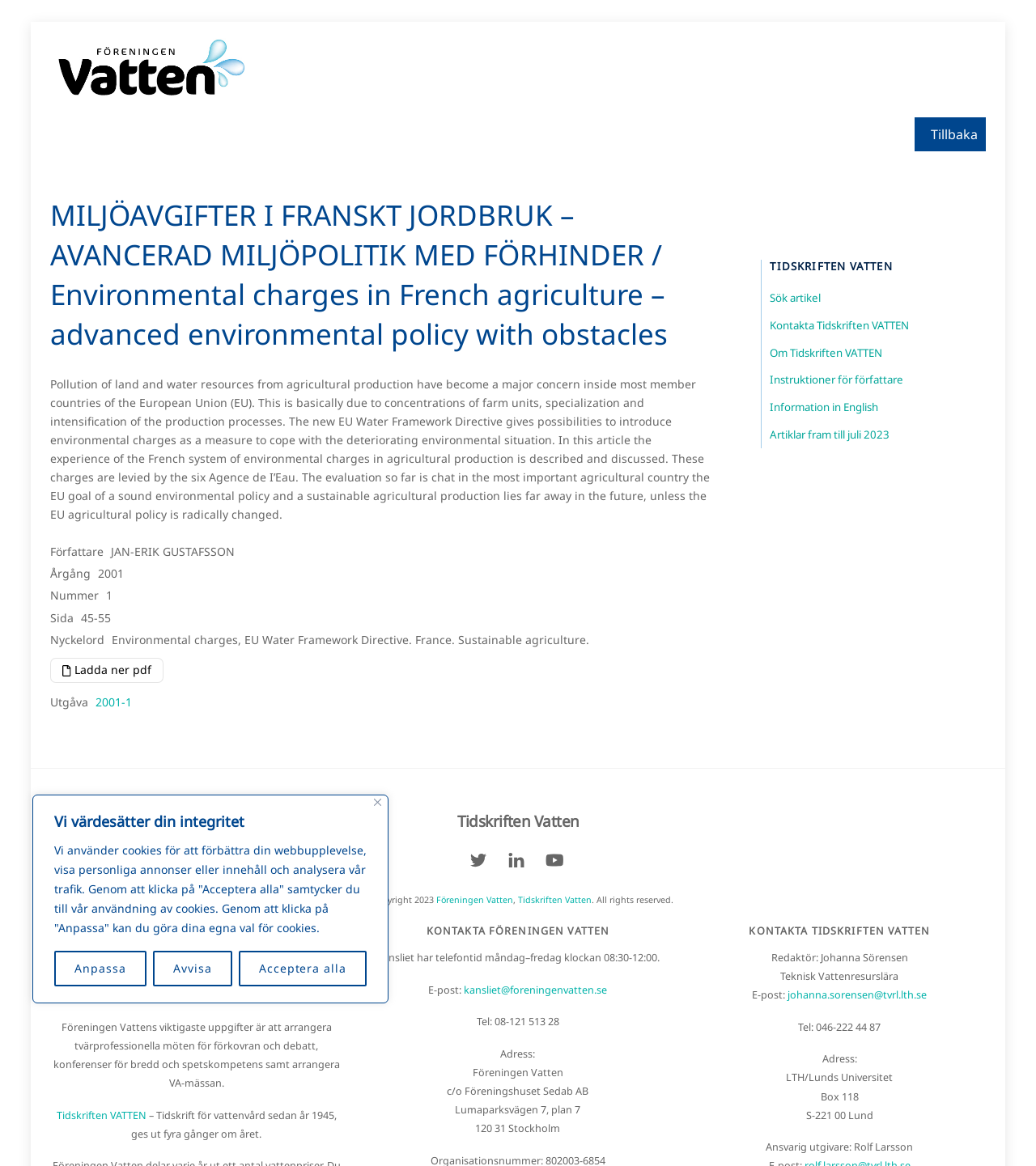Please provide a comprehensive answer to the question based on the screenshot: Who is the author of the article?

The author of the article can be found in the section below the main heading, where it is written as 'Författare: JAN-ERIK GUSTAFSSON'.